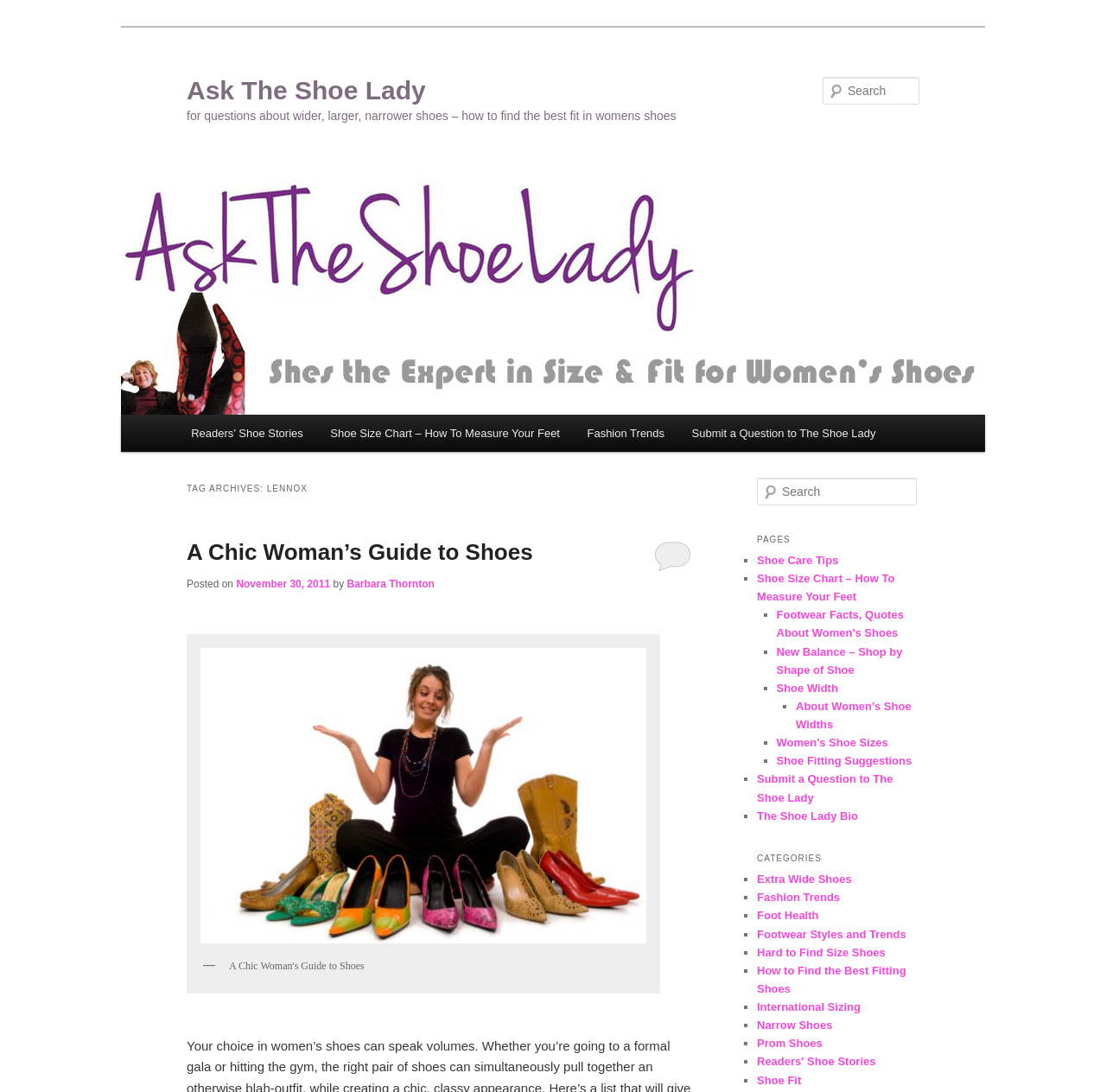Please specify the bounding box coordinates of the clickable region necessary for completing the following instruction: "Search for something". The coordinates must consist of four float numbers between 0 and 1, i.e., [left, top, right, bottom].

[0.744, 0.07, 0.831, 0.096]